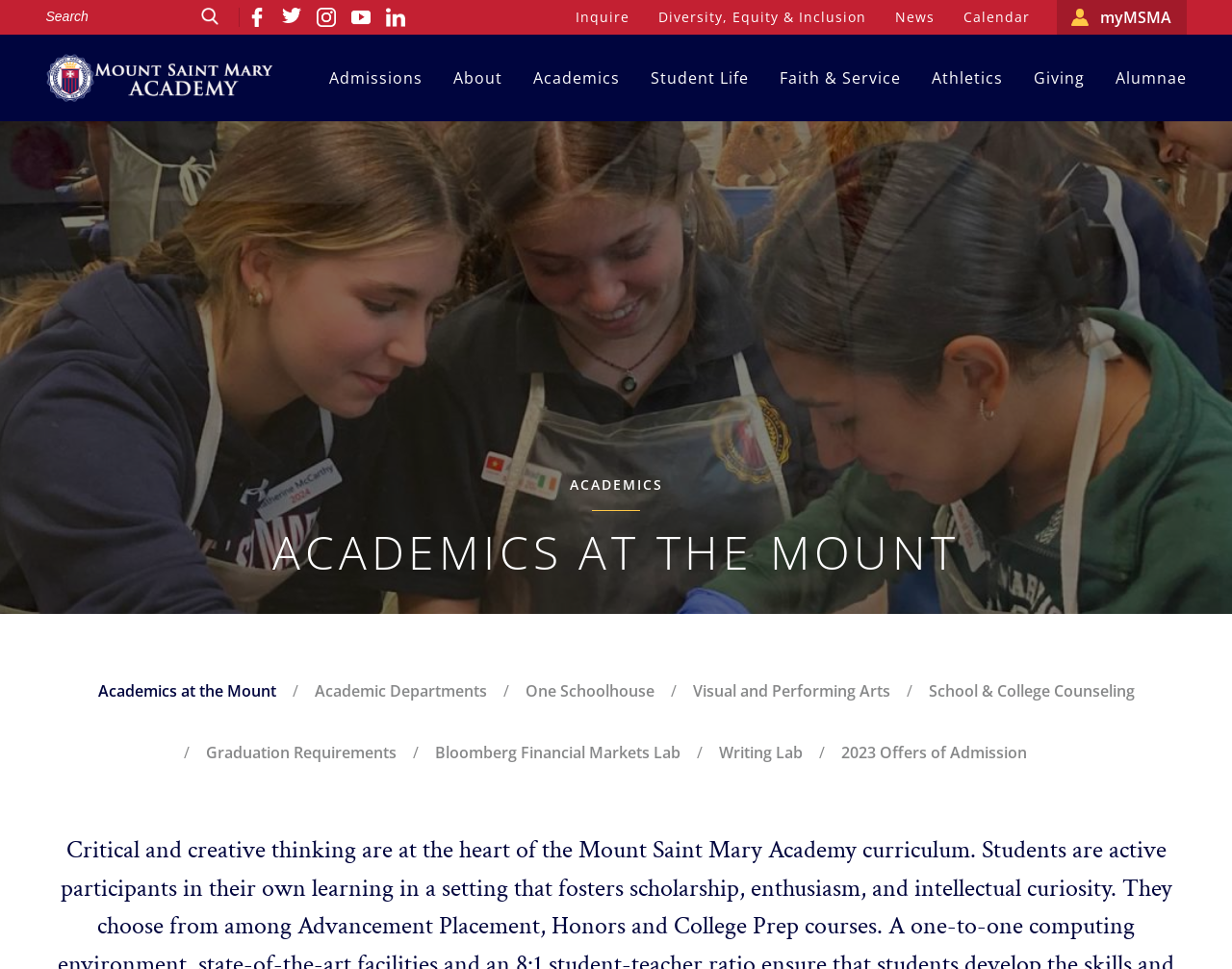Given the element description parent_node: Search value="Go", identify the bounding box coordinates for the UI element on the webpage screenshot. The format should be (top-left x, top-left y, bottom-right x, bottom-right y), with values between 0 and 1.

[0.161, 0.0, 0.18, 0.035]